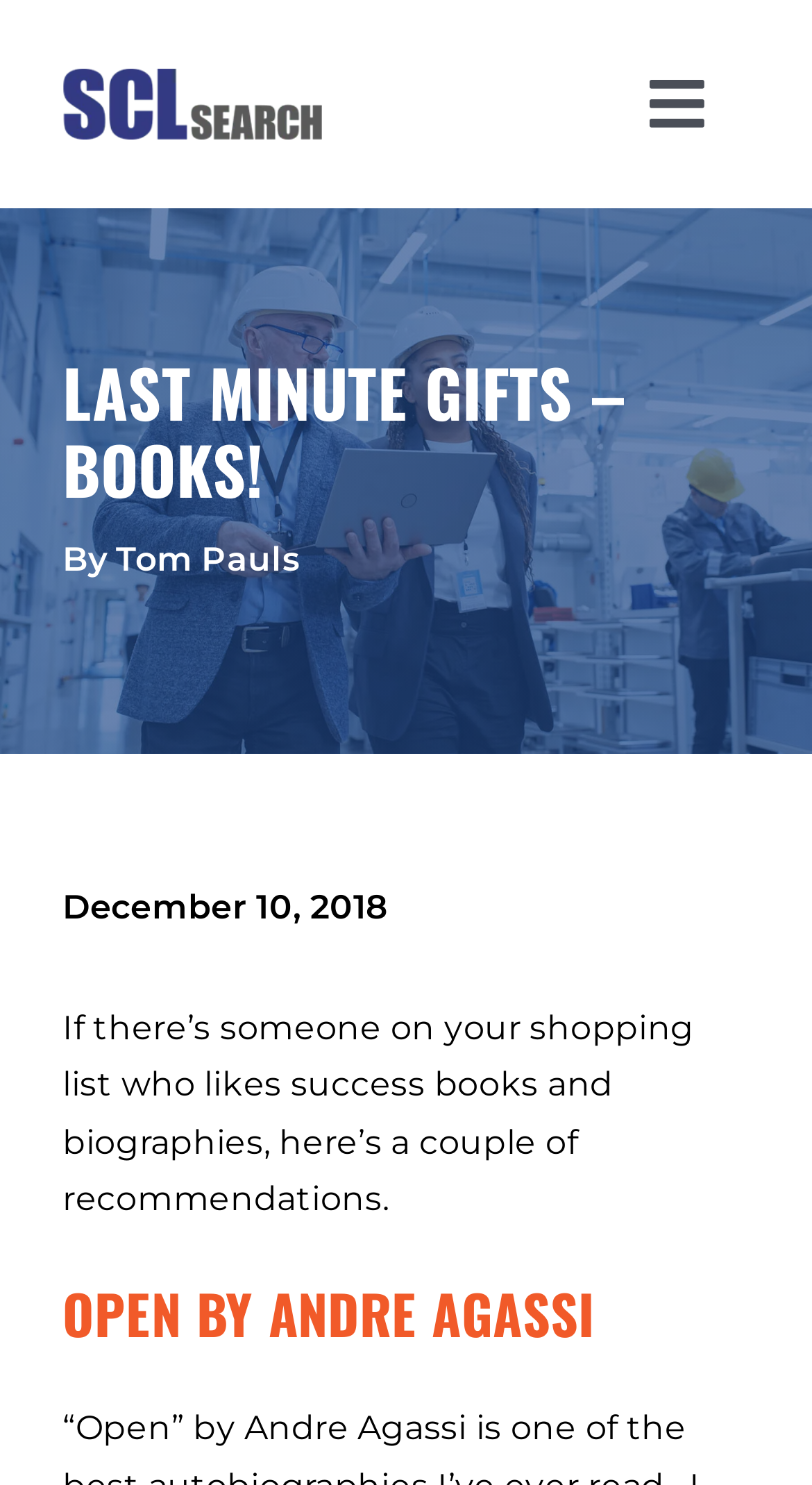Pinpoint the bounding box coordinates of the clickable element needed to complete the instruction: "Click the SCL Search Consultants Logo". The coordinates should be provided as four float numbers between 0 and 1: [left, top, right, bottom].

[0.077, 0.043, 0.396, 0.07]